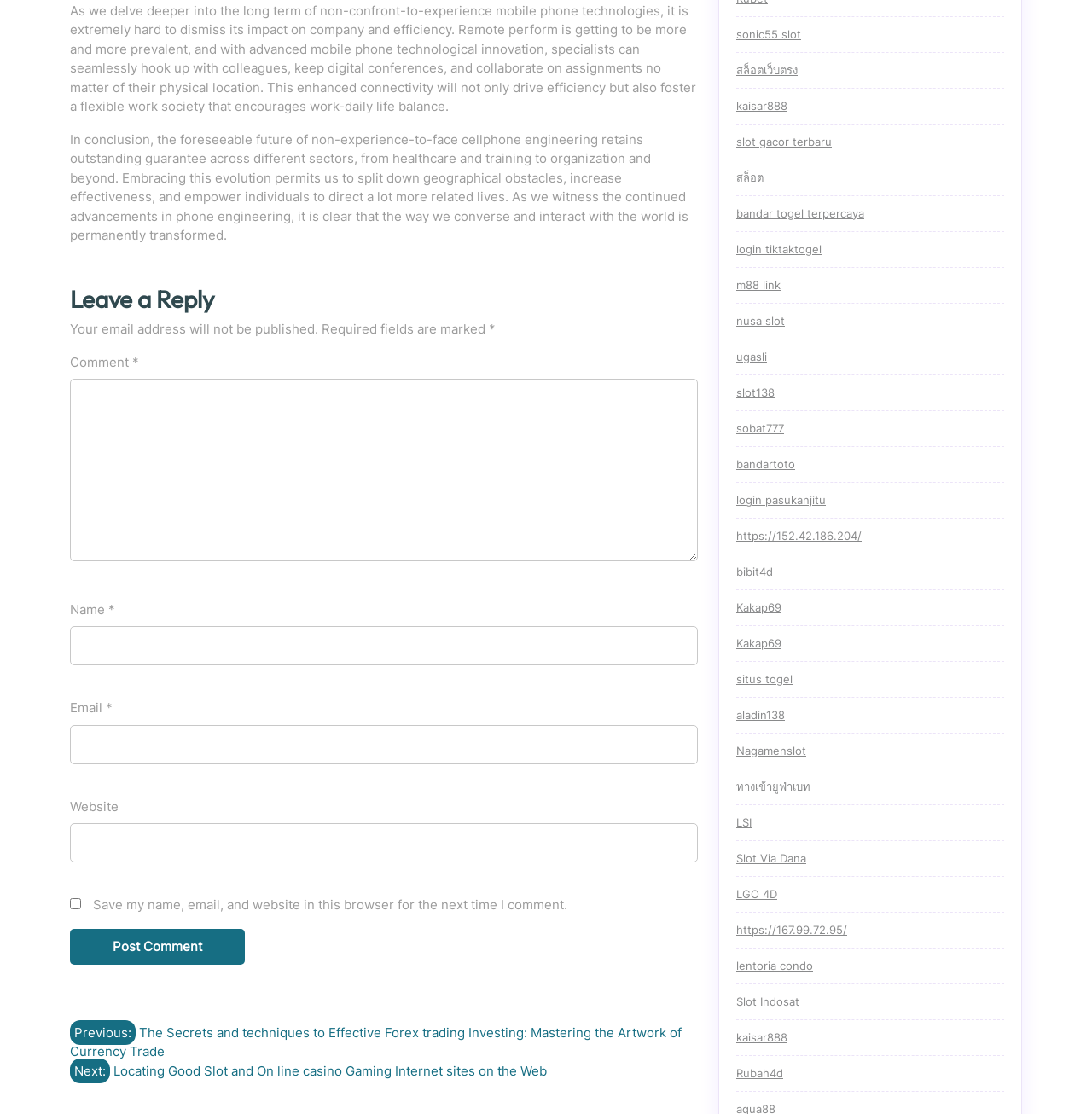Determine the coordinates of the bounding box that should be clicked to complete the instruction: "Click on 'Post Comment'". The coordinates should be represented by four float numbers between 0 and 1: [left, top, right, bottom].

[0.064, 0.834, 0.224, 0.866]